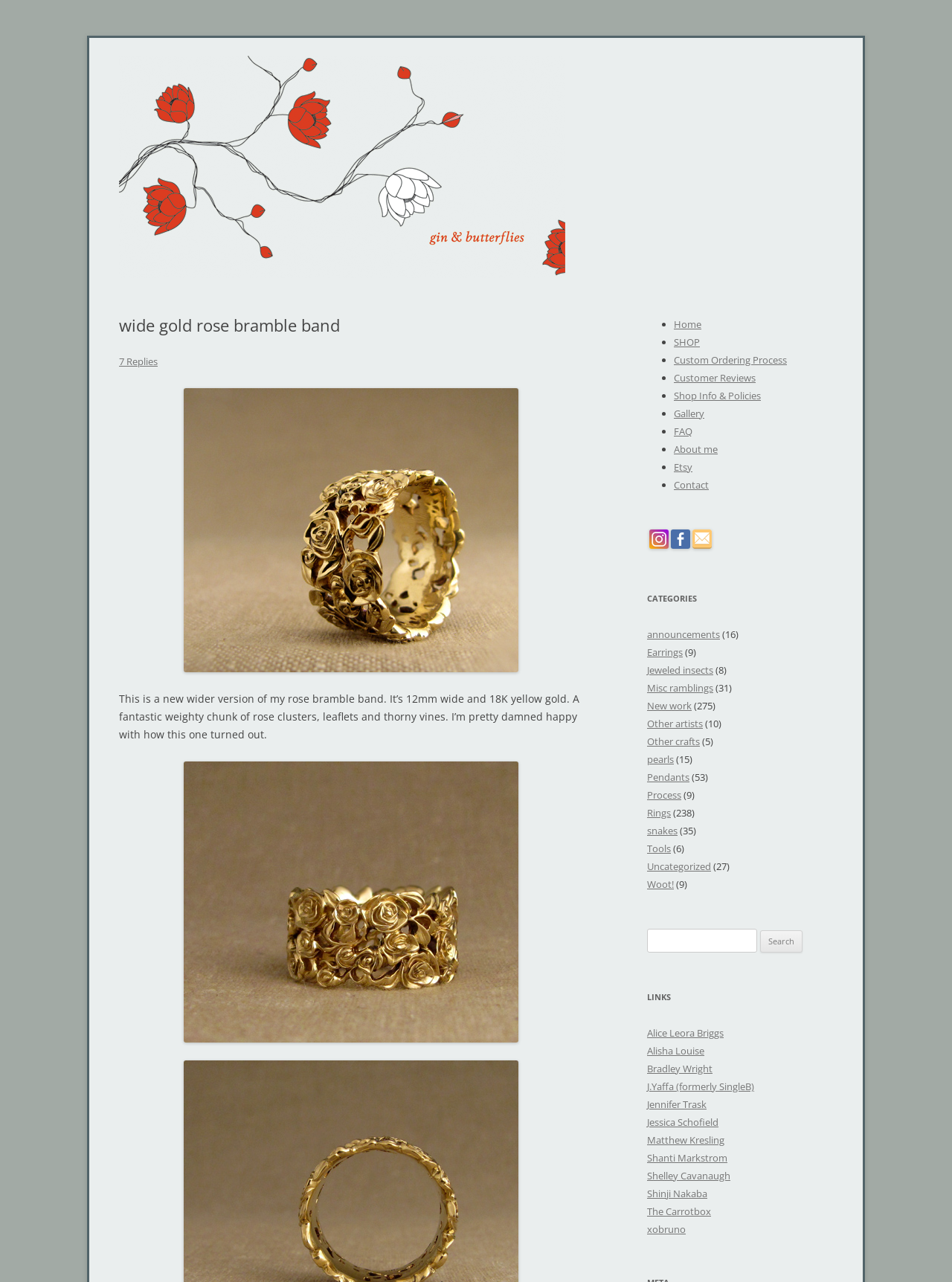Deliver a detailed narrative of the webpage's visual and textual elements.

The webpage is about a jewelry store, specifically showcasing a wide gold rose bramble band. At the top, there is a heading "Gin and Butterflies" and a link with the same text. Below it, there is a heading "Jewelry by Cheyenne Weil". 

On the left side, there is a large image of the wide gold rose bramble band, accompanied by a heading with the same text. Below the image, there is a paragraph describing the product, stating that it's a new wider version of the rose bramble band, made of 18K yellow gold, and featuring a detailed description of the design. 

There are two links to the product, "18K wide rose bramble band", one above and one below the paragraph. Each link is accompanied by an image of the product. 

On the right side, there is a list of links to various pages, including "Home", "SHOP", "Custom Ordering Process", "Customer Reviews", "Shop Info & Policies", "Gallery", "FAQ", "About me", "Etsy", and "Contact". Each link is preceded by a bullet point.

Below the list, there is a section titled "CATEGORIES" with links to various categories, including "announcements", "Earrings", "Jeweled insects", and others. Each category link is followed by a number in parentheses, indicating the number of items in that category.

Further down, there is a search bar with a label "Search for:" and a button to submit the search query. 

Finally, there is a section titled "LINKS" with links to other websites, including "Alice Leora Briggs" and "Alisha Louise".